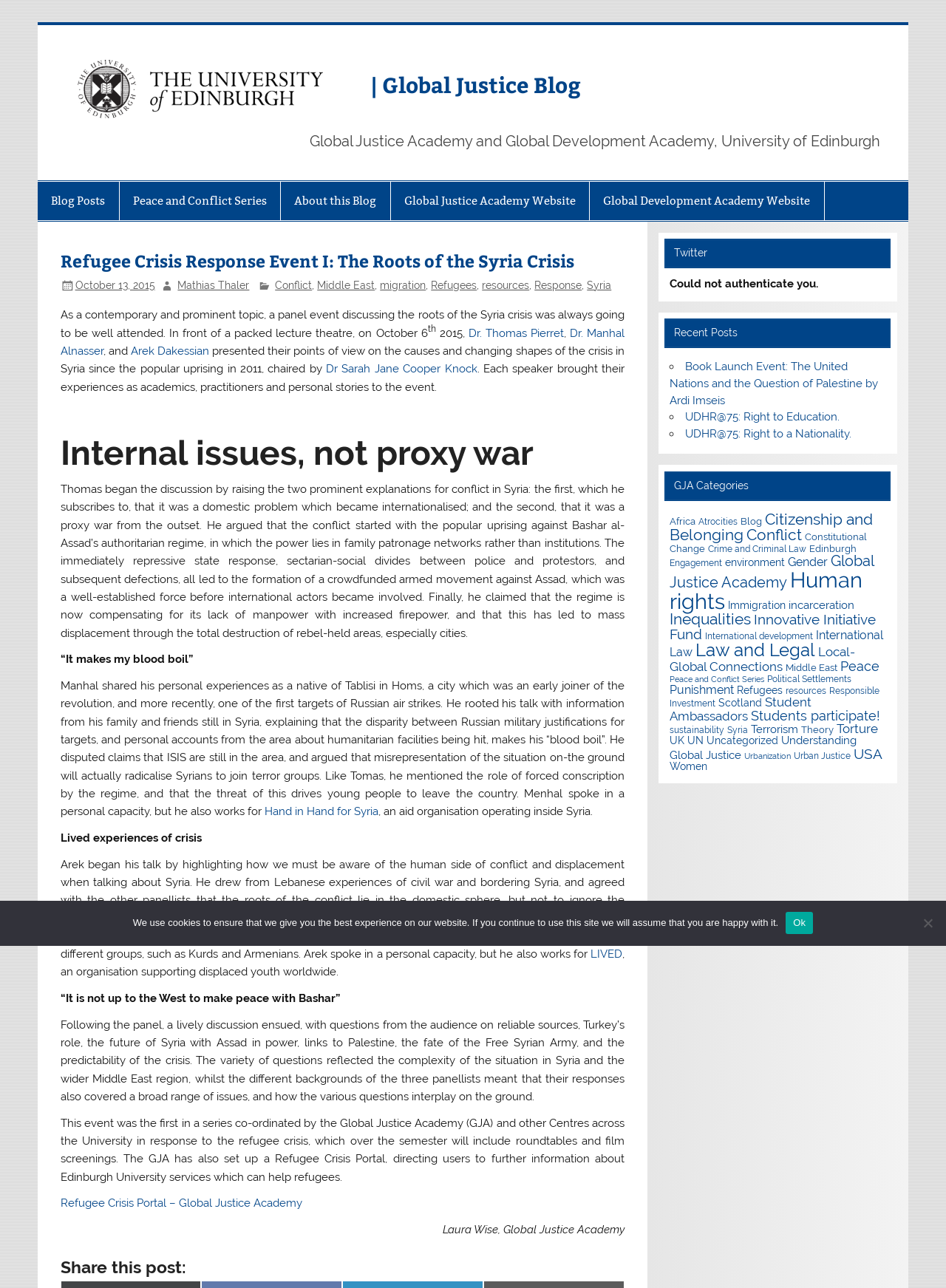Determine and generate the text content of the webpage's headline.

Refugee Crisis Response Event I: The Roots of the Syria Crisis